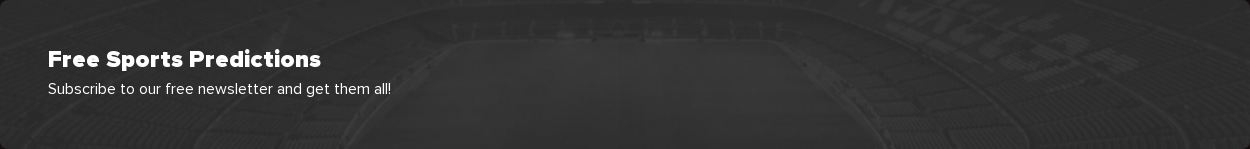Analyze the image and describe all key details you can observe.

The image features a sleek, dark background that evokes a sense of anticipation, enhanced by a subtle graphic of an empty sports stadium. Prominently displayed in white text is the phrase “Free Sports Predictions,” inviting viewers to engage with the content. Below this, a friendly call to action reads, “Subscribe to our free newsletter and get them all!” This encourages sports enthusiasts to stay updated with expert predictions, ensuring they don’t miss out on essential insights for their favorite games. The design effectively creates an appealing invitation to a community of sports fans looking for reliable predictions.